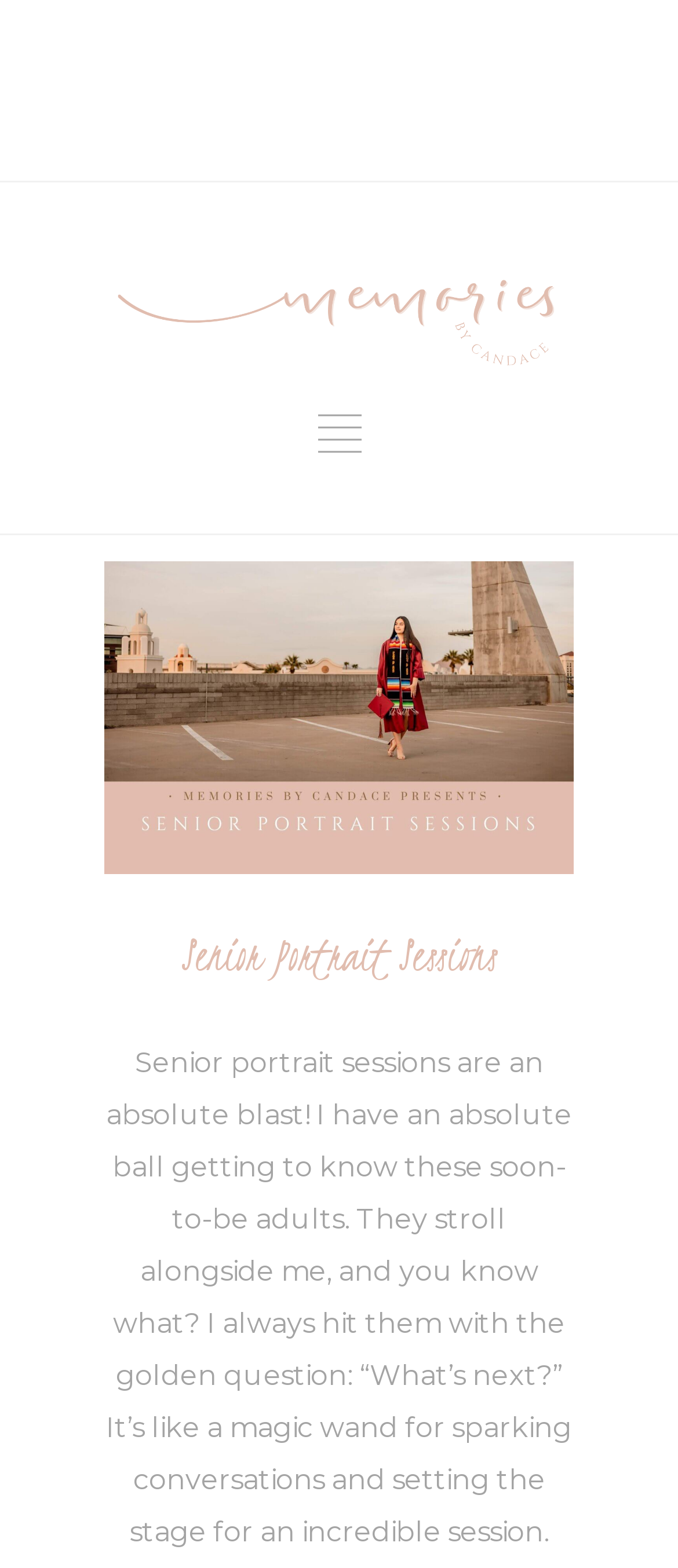What is the main topic of the webpage?
Based on the image content, provide your answer in one word or a short phrase.

Senior Portrait Sessions